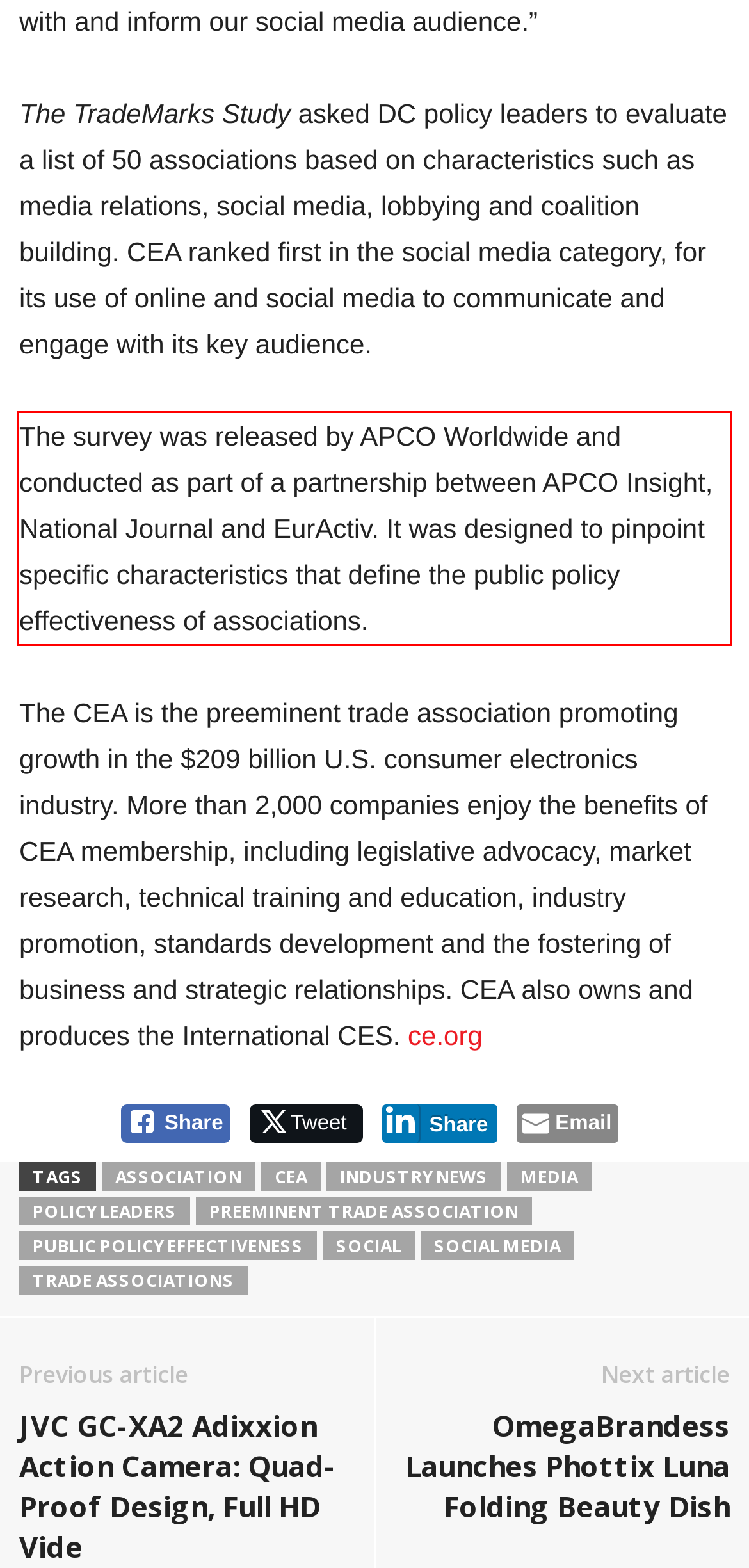You are given a screenshot of a webpage with a UI element highlighted by a red bounding box. Please perform OCR on the text content within this red bounding box.

The survey was released by APCO Worldwide and conducted as part of a partnership between APCO Insight, National Journal and EurActiv. It was designed to pinpoint specific characteristics that define the public policy effectiveness of associations.